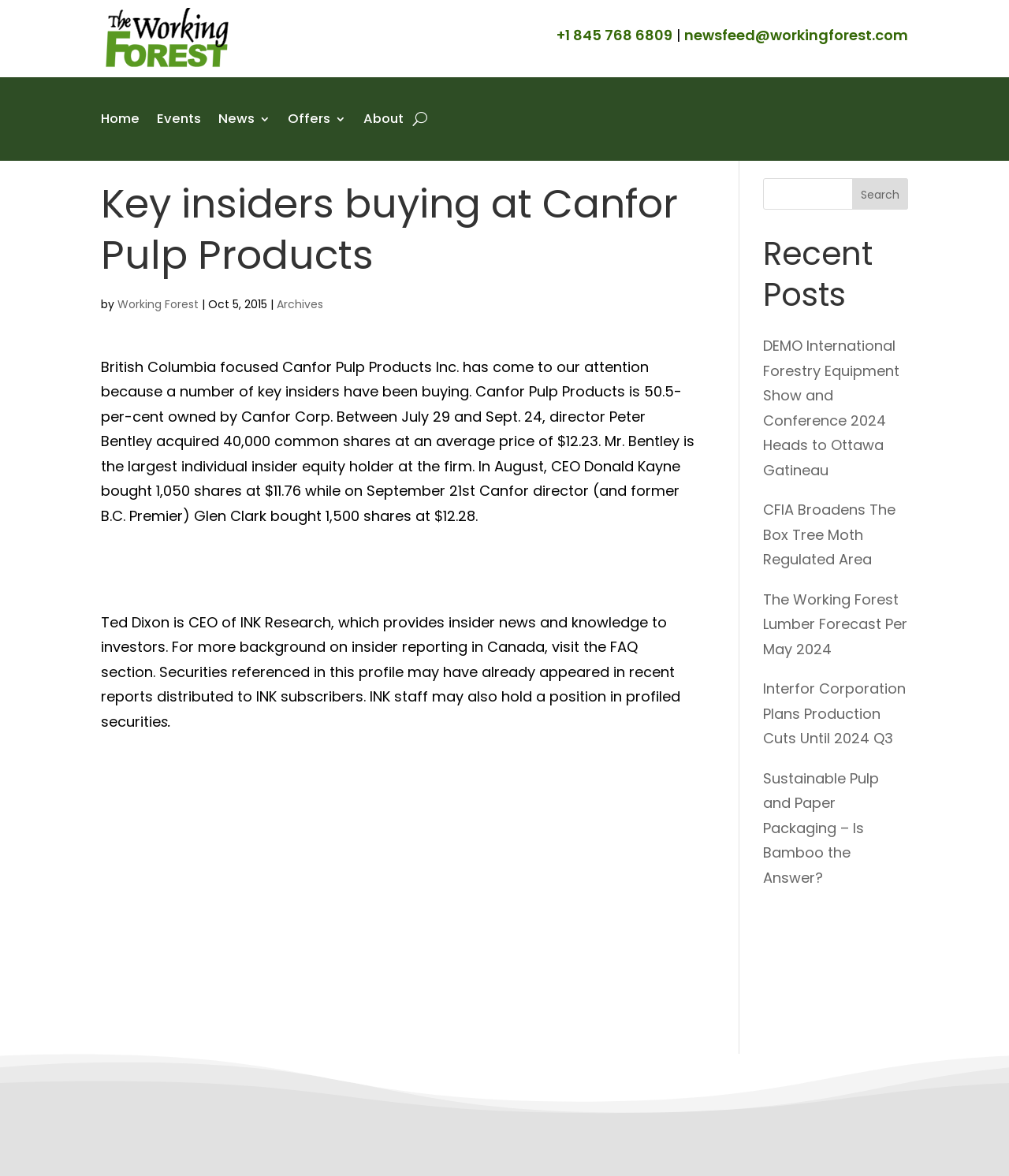Identify the bounding box coordinates for the element that needs to be clicked to fulfill this instruction: "Click the Home link". Provide the coordinates in the format of four float numbers between 0 and 1: [left, top, right, bottom].

[0.1, 0.076, 0.138, 0.127]